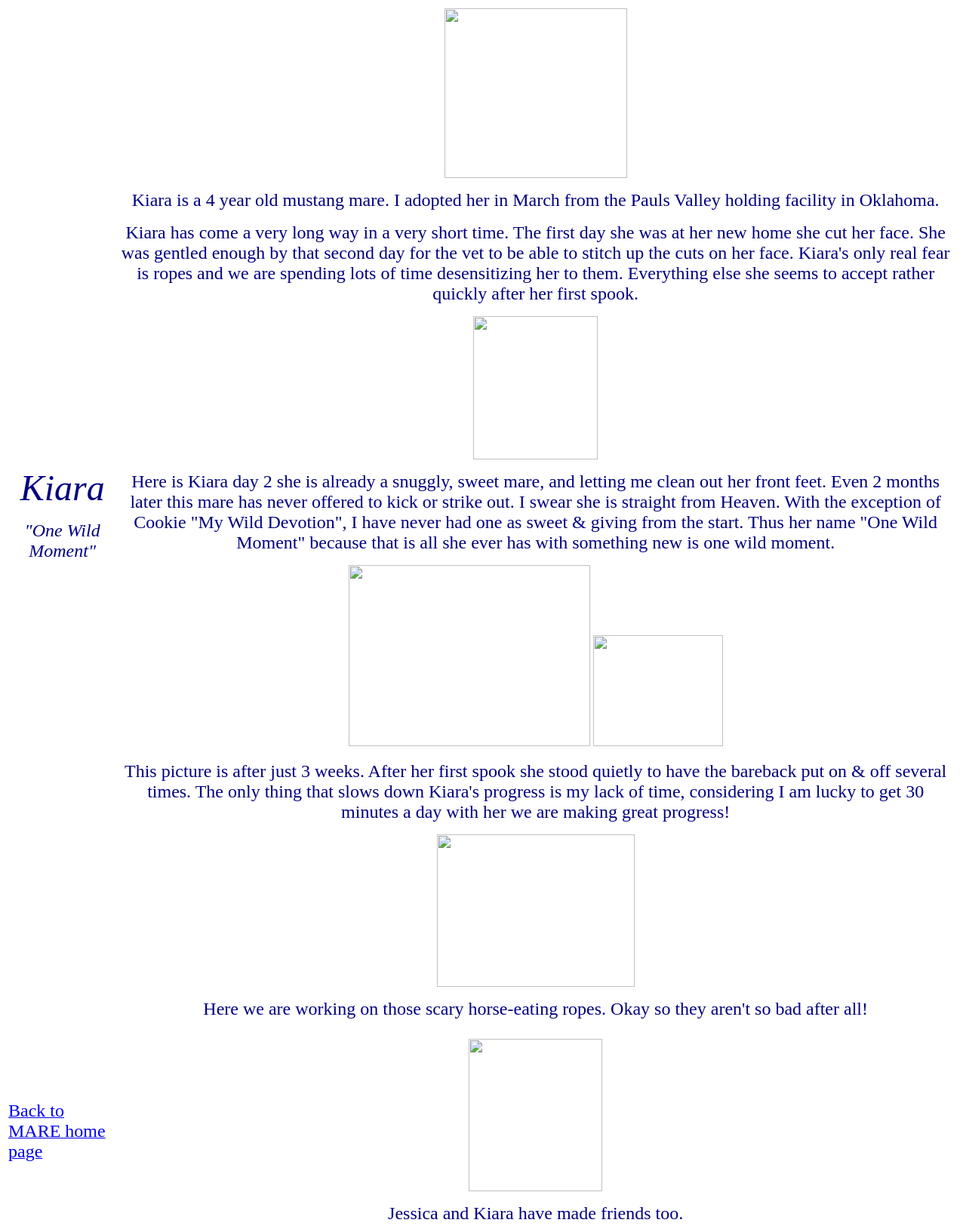What is Kiara's age?
Kindly offer a comprehensive and detailed response to the question.

According to the text in the first table cell, Kiara is a 4-year-old mustang mare.